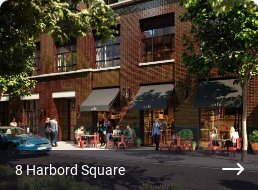Provide a brief response using a word or short phrase to this question:
What type of facade is featured in the architecture?

Brick